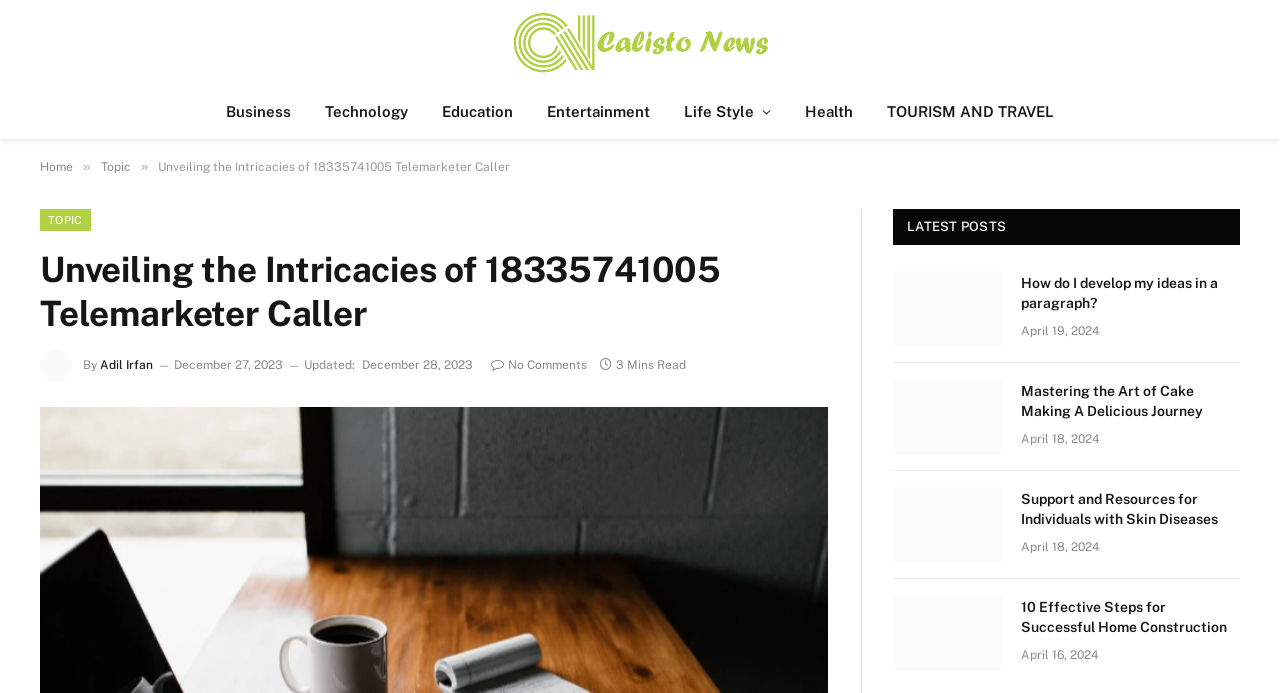Determine the bounding box coordinates of the area to click in order to meet this instruction: "View the 'Home Construction' article".

[0.698, 0.859, 0.784, 0.968]